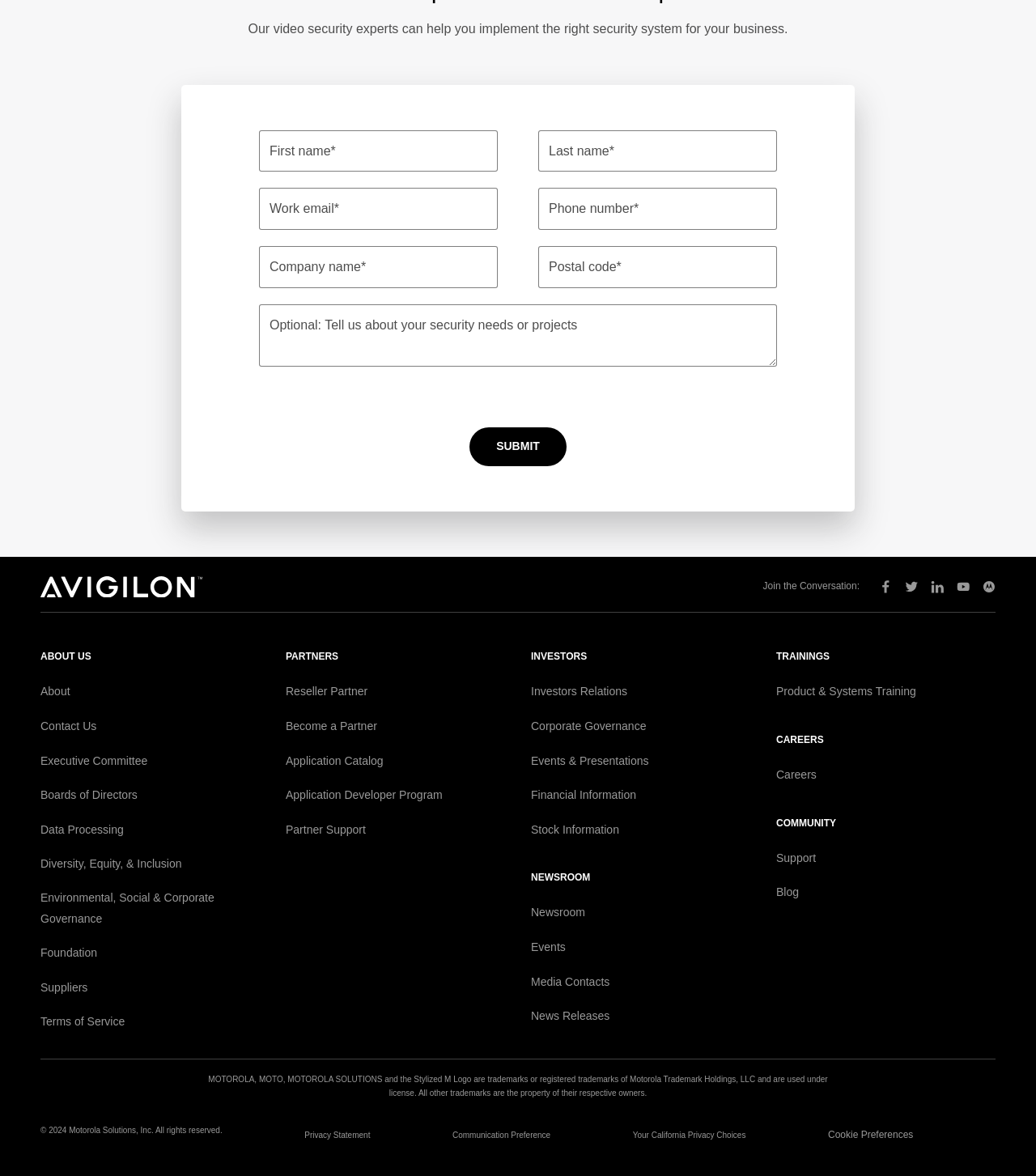Using the provided element description, identify the bounding box coordinates as (top-left x, top-left y, bottom-right x, bottom-right y). Ensure all values are between 0 and 1. Description: Partner Support

[0.276, 0.697, 0.353, 0.715]